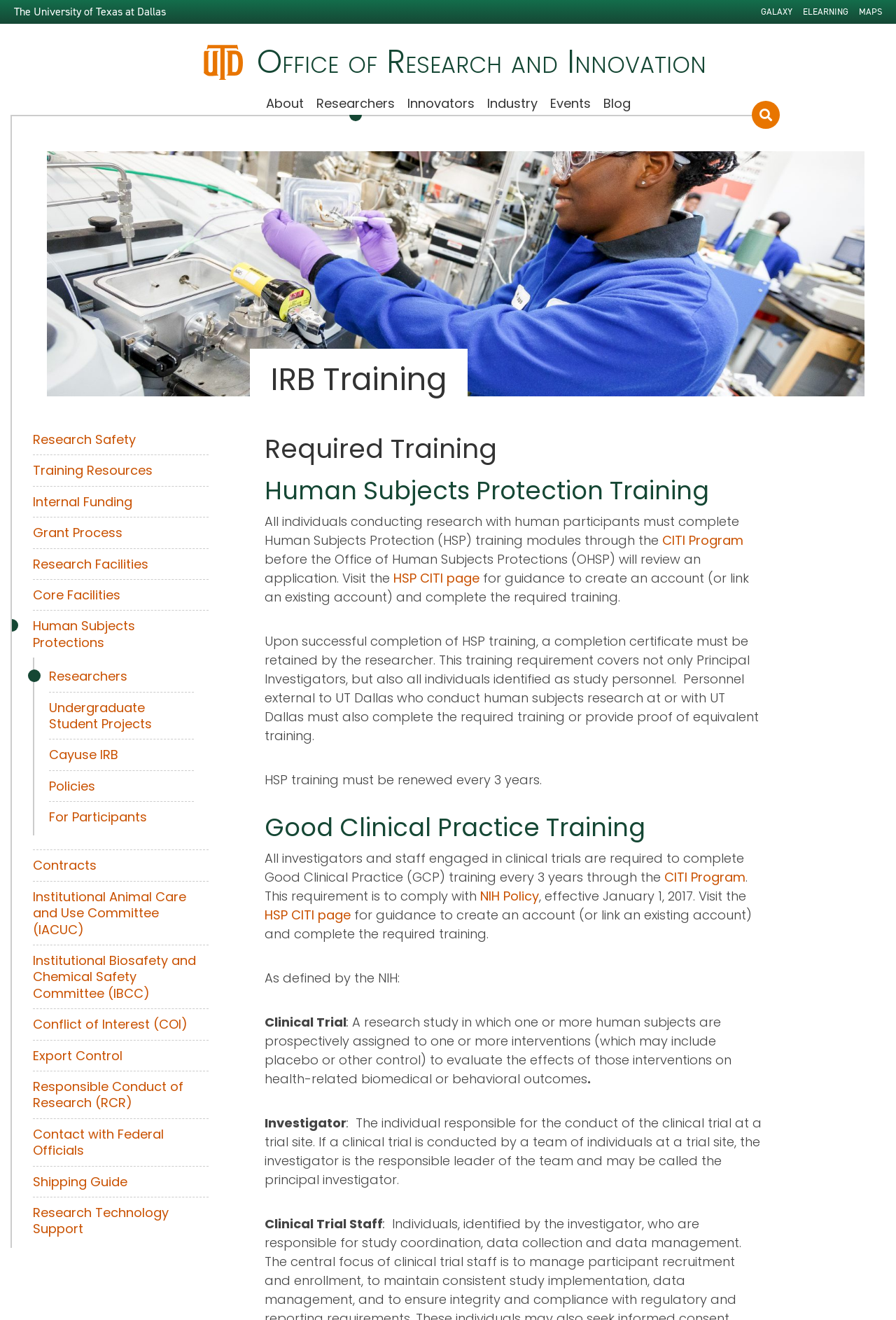Pinpoint the bounding box coordinates of the area that should be clicked to complete the following instruction: "Click the 'HSP CITI page' link". The coordinates must be given as four float numbers between 0 and 1, i.e., [left, top, right, bottom].

[0.439, 0.431, 0.535, 0.445]